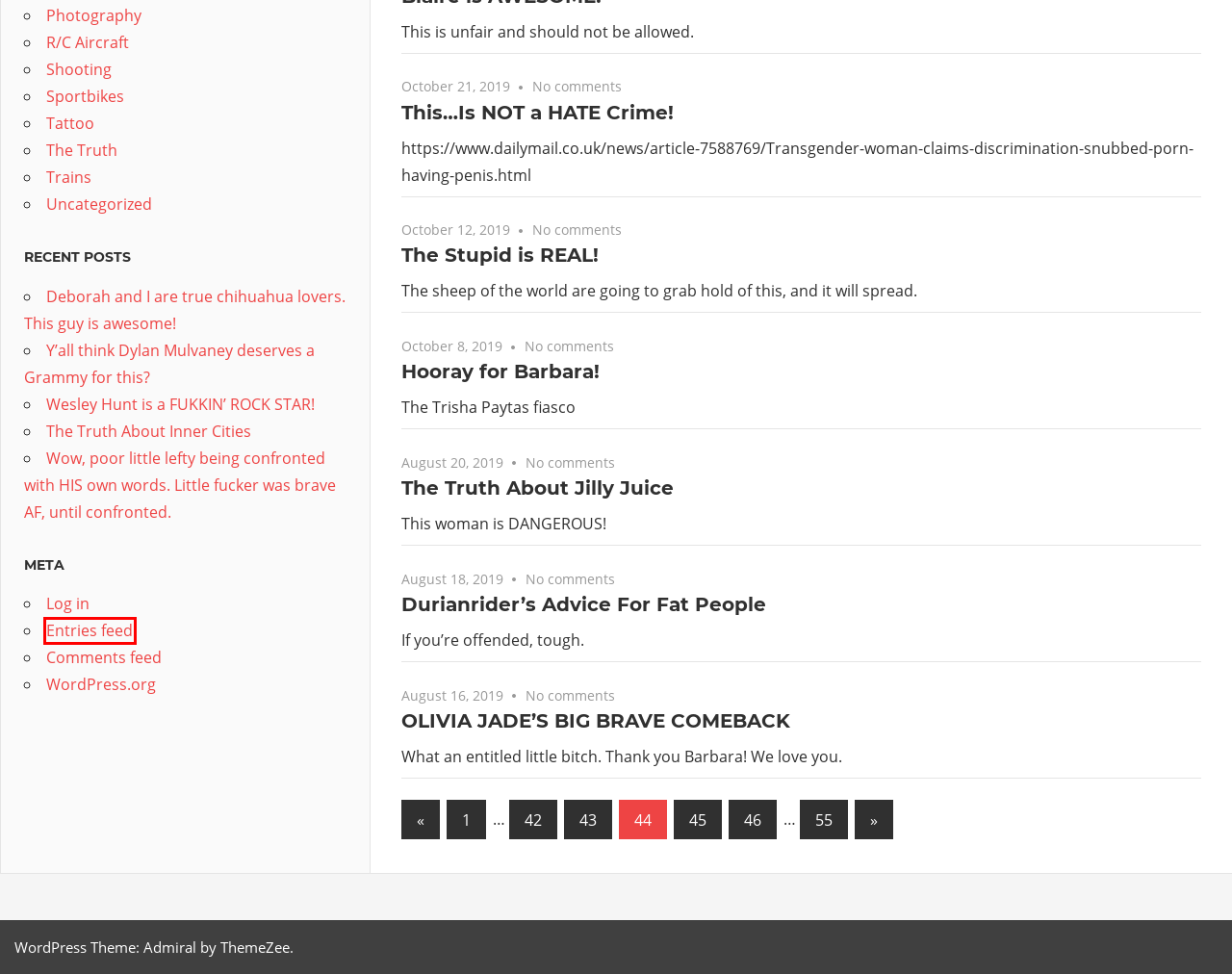You have a screenshot showing a webpage with a red bounding box highlighting an element. Choose the webpage description that best fits the new webpage after clicking the highlighted element. The descriptions are:
A. Shooting – Randy's Blog – aka TheX.
B. Deborah and I are true chihuahua lovers. This guy is awesome! – Randy's Blog – aka TheX.
C. Uncategorized – Randy's Blog – aka TheX.
D. The Truth – Randy's Blog – aka TheX.
E. Randy's Blog – aka TheX.
F. Trains – Randy's Blog – aka TheX.
G. Durianrider’s Advice For Fat People – Randy's Blog – aka TheX.
H. Y’all think Dylan Mulvaney deserves a Grammy for this? – Randy's Blog – aka TheX.

E